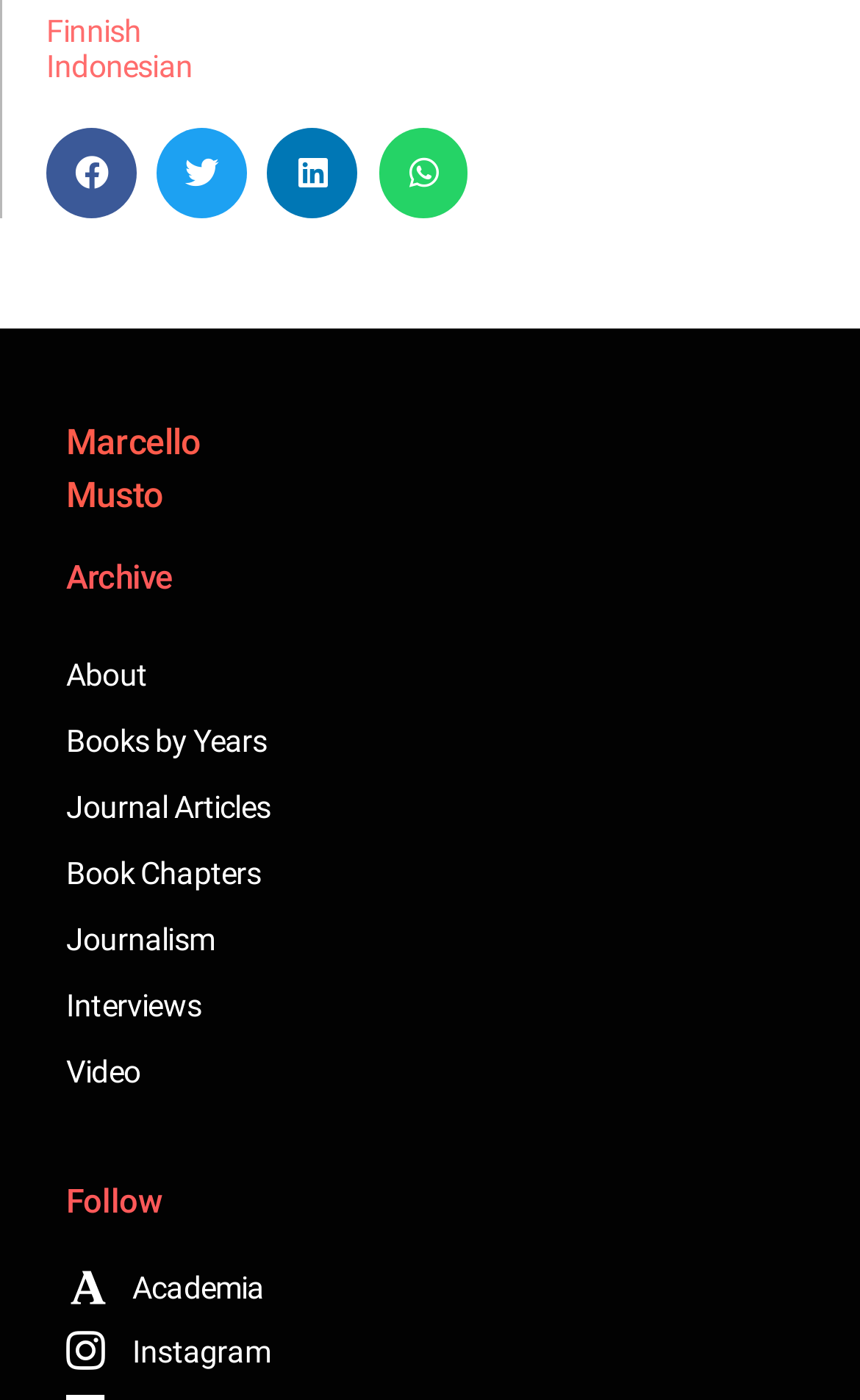How many social media platforms can you share on?
Carefully analyze the image and provide a detailed answer to the question.

There are five buttons with IDs 200, 202, 204, 206, which are 'Share on facebook', 'Share on twitter', 'Share on linkedin', and 'Share on whatsapp' respectively, indicating that you can share on five social media platforms.